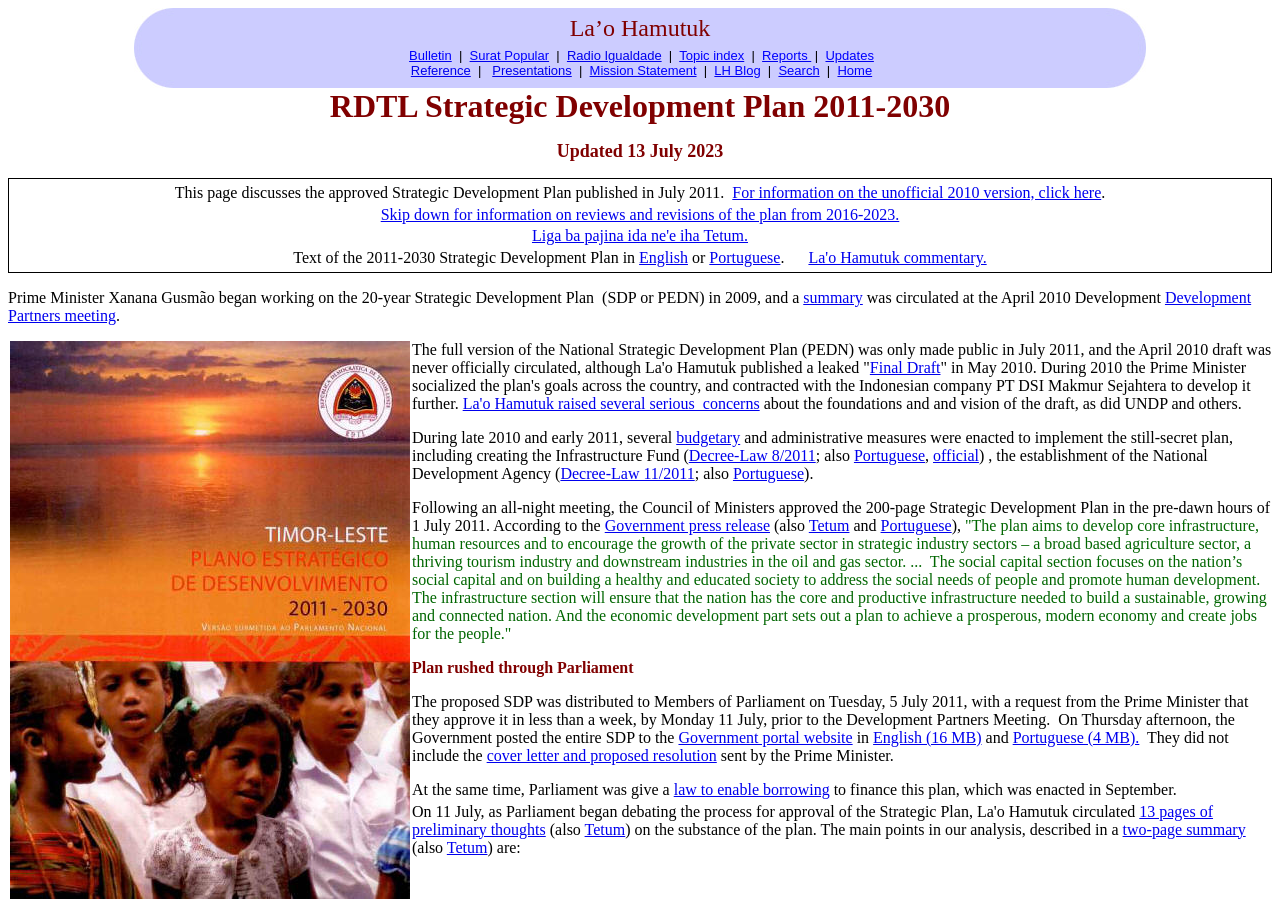Locate the bounding box coordinates of the element to click to perform the following action: 'Search for information on the unofficial 2010 version'. The coordinates should be given as four float values between 0 and 1, in the form of [left, top, right, bottom].

[0.572, 0.204, 0.86, 0.223]